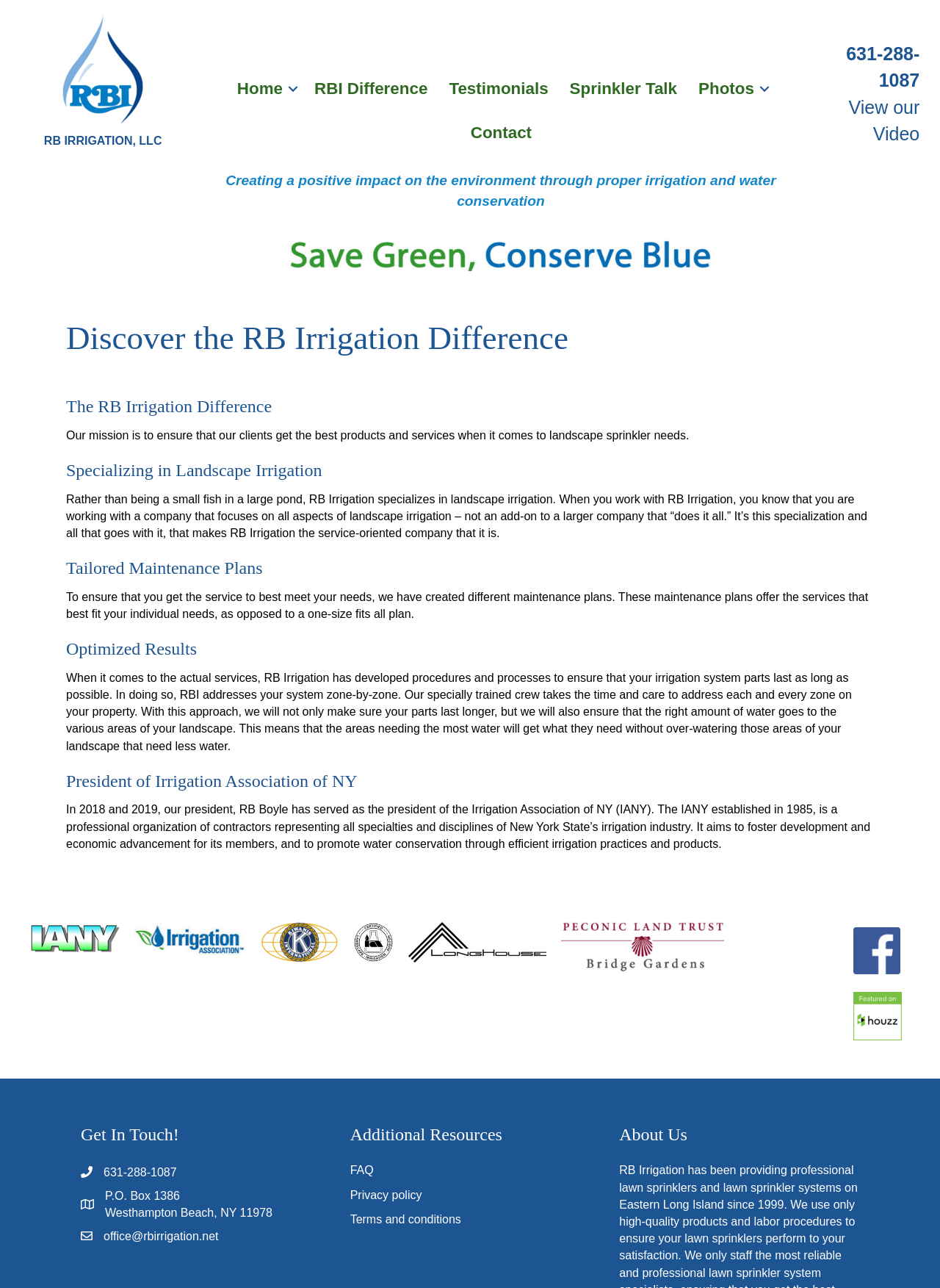What is the phone number to contact?
Please provide a single word or phrase answer based on the image.

631-288-1087